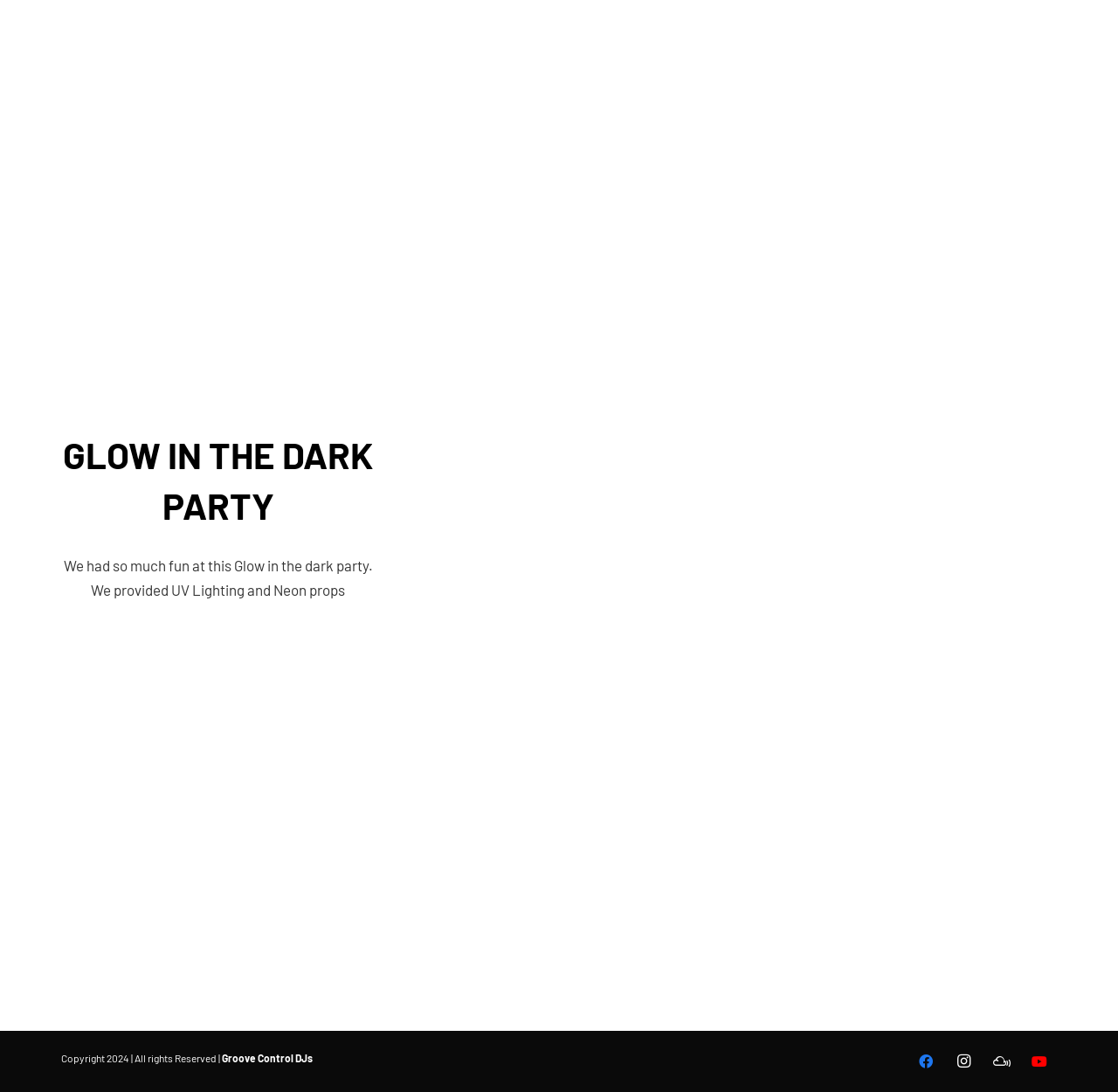What is the theme of the party?
From the screenshot, provide a brief answer in one word or phrase.

Glow in the dark